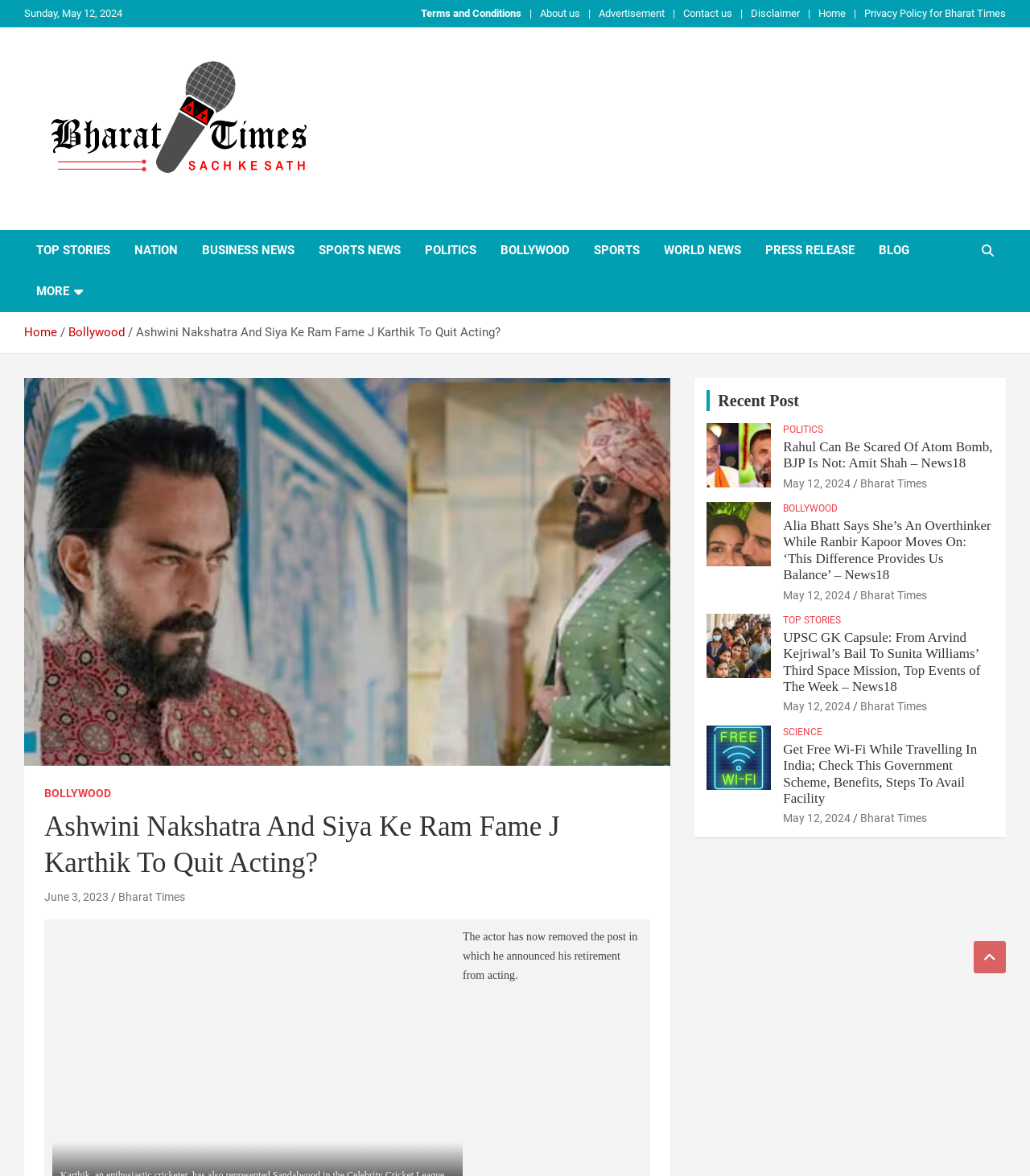Please identify the bounding box coordinates of the clickable area that will allow you to execute the instruction: "Click on the 'BOLLYWOOD' link".

[0.474, 0.196, 0.565, 0.231]